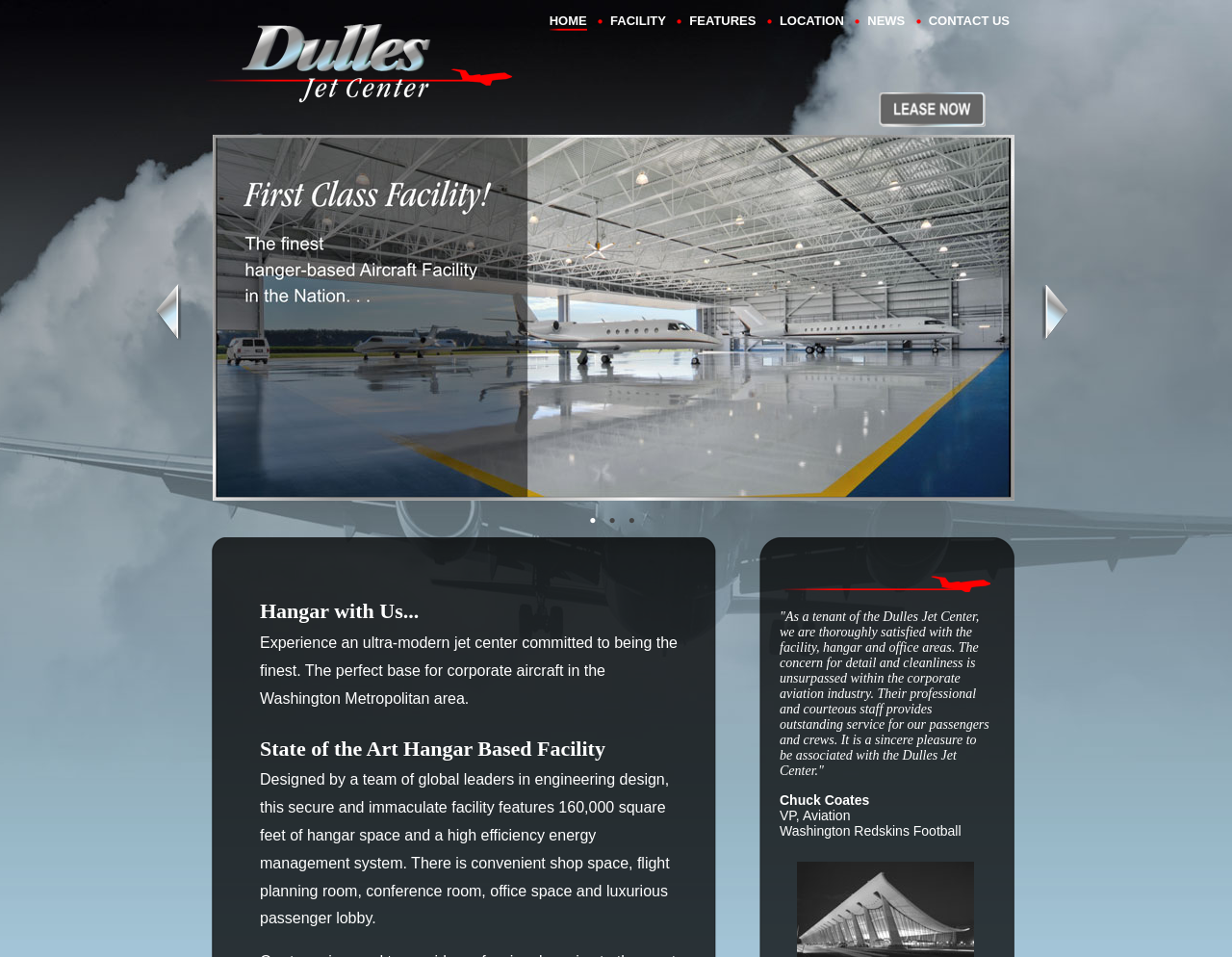How many square feet of hangar space is available?
Using the image, give a concise answer in the form of a single word or short phrase.

160,000